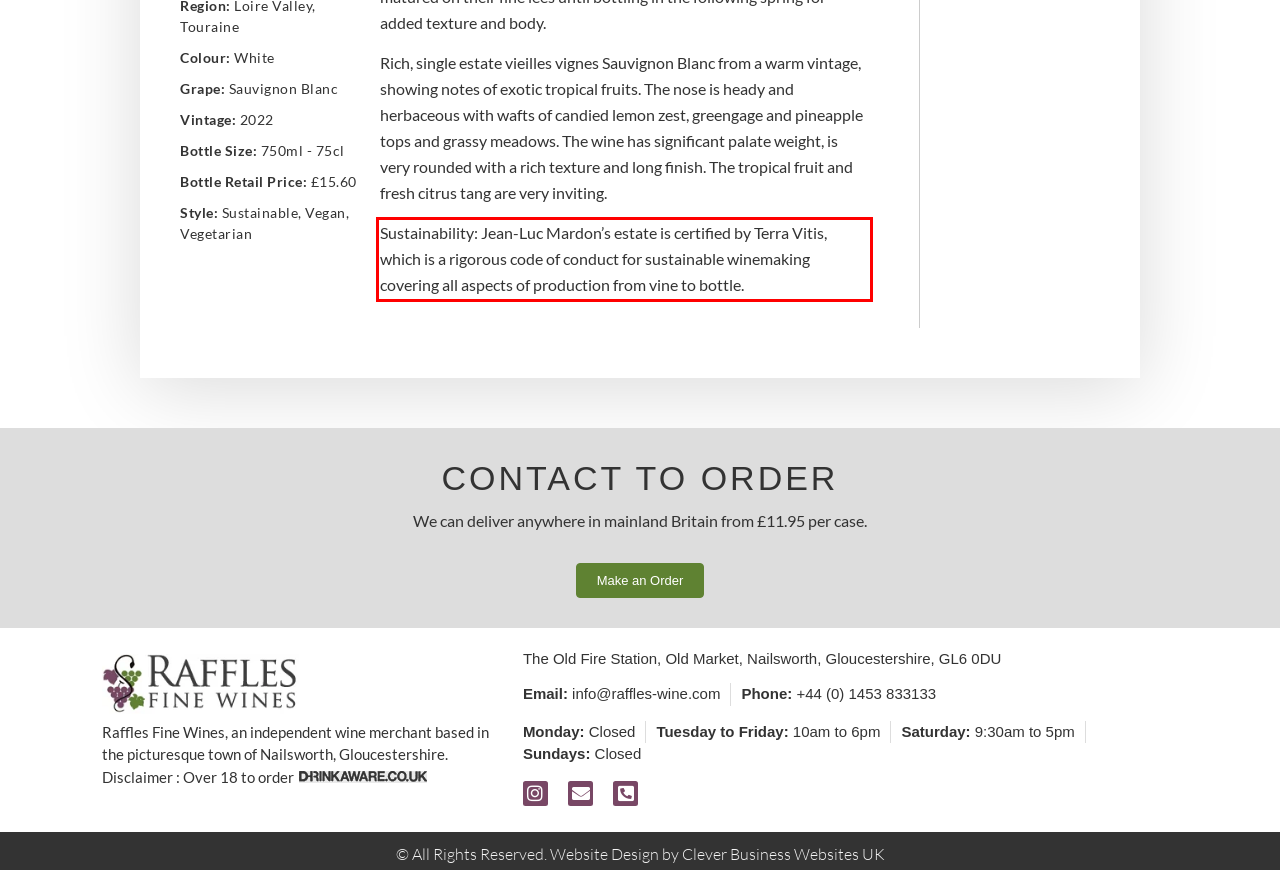Please extract the text content from the UI element enclosed by the red rectangle in the screenshot.

Sustainability: Jean-Luc Mardon’s estate is certified by Terra Vitis, which is a rigorous code of conduct for sustainable winemaking covering all aspects of production from vine to bottle.